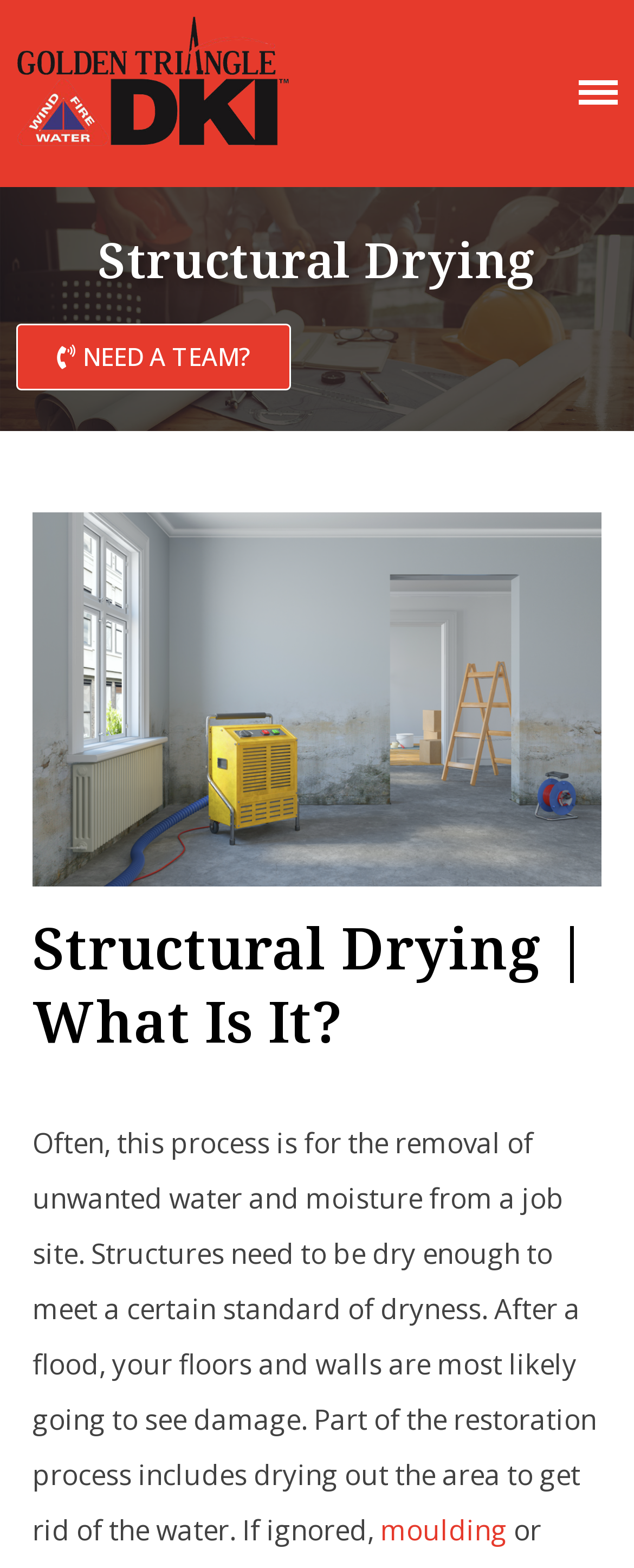Pinpoint the bounding box coordinates of the clickable area necessary to execute the following instruction: "Click on the 'NEED A TEAM?' link". The coordinates should be given as four float numbers between 0 and 1, namely [left, top, right, bottom].

[0.026, 0.206, 0.459, 0.249]